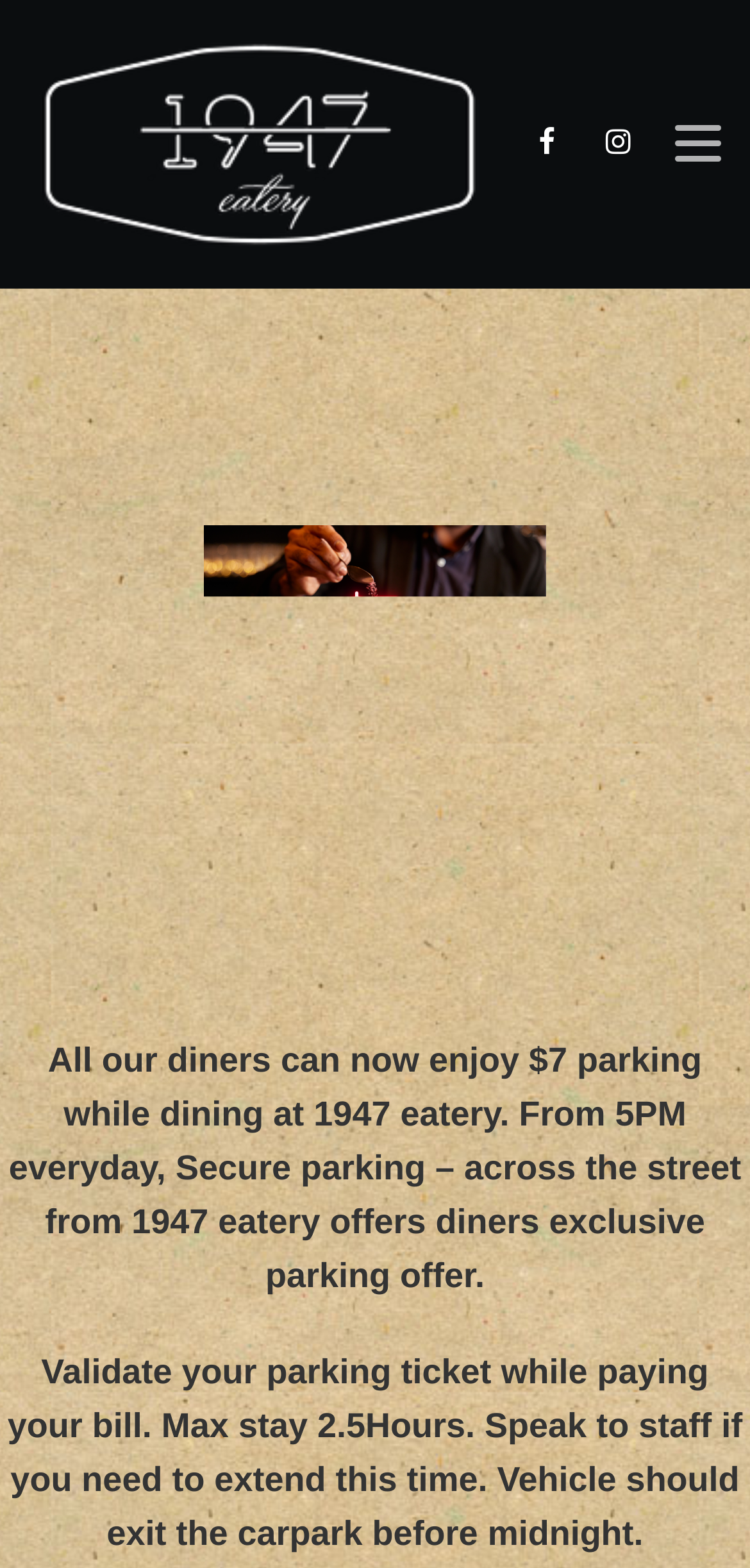What is the parking offer for diners?
Look at the webpage screenshot and answer the question with a detailed explanation.

The webpage mentions that all diners can now enjoy $7 parking while dining at 1947 eatery, which suggests that the restaurant is offering a discounted parking rate for its customers.